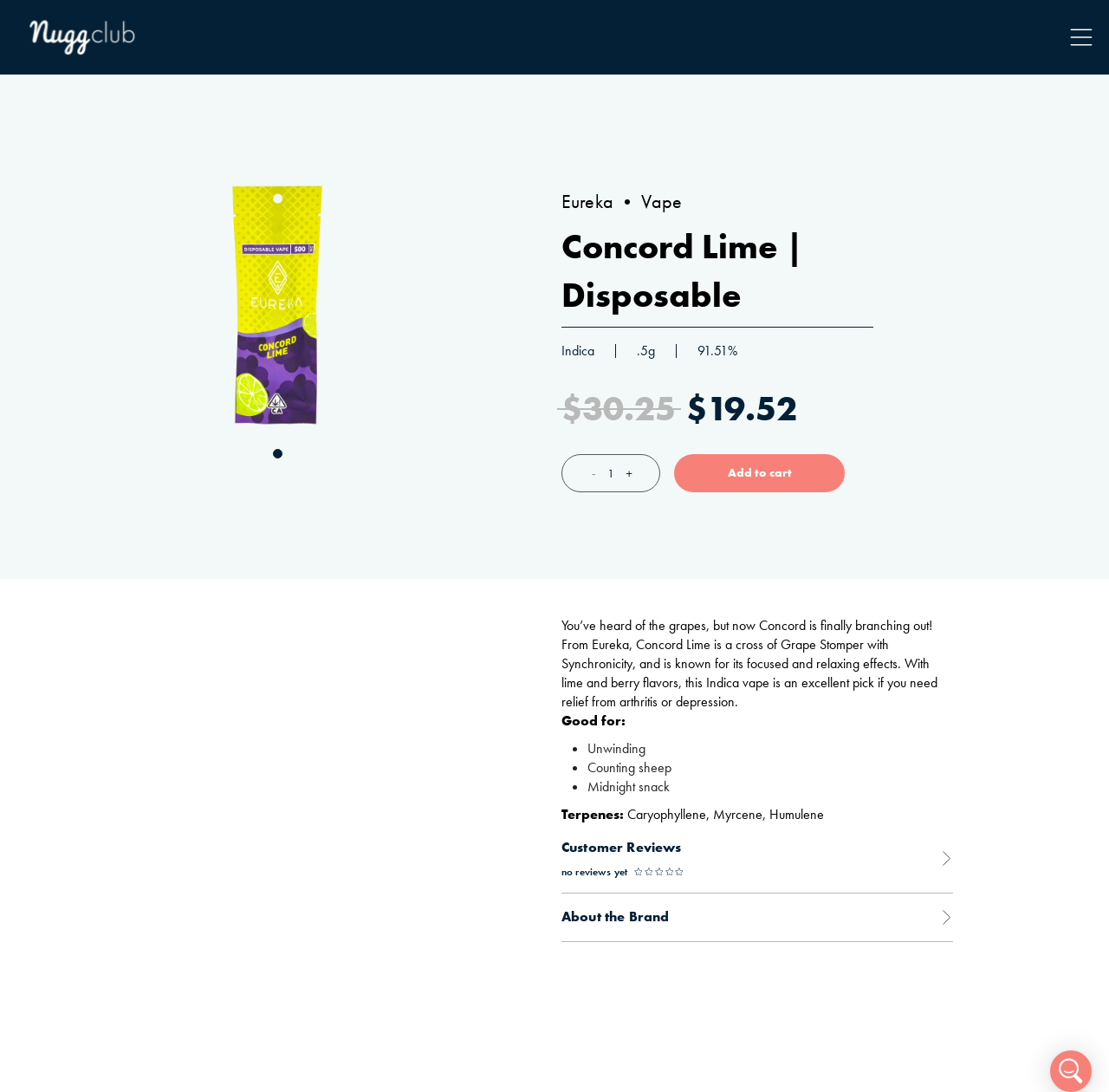With reference to the image, please provide a detailed answer to the following question: What is the price of this vape?

I found this answer by looking at the price tag '$30.25' displayed on the webpage.